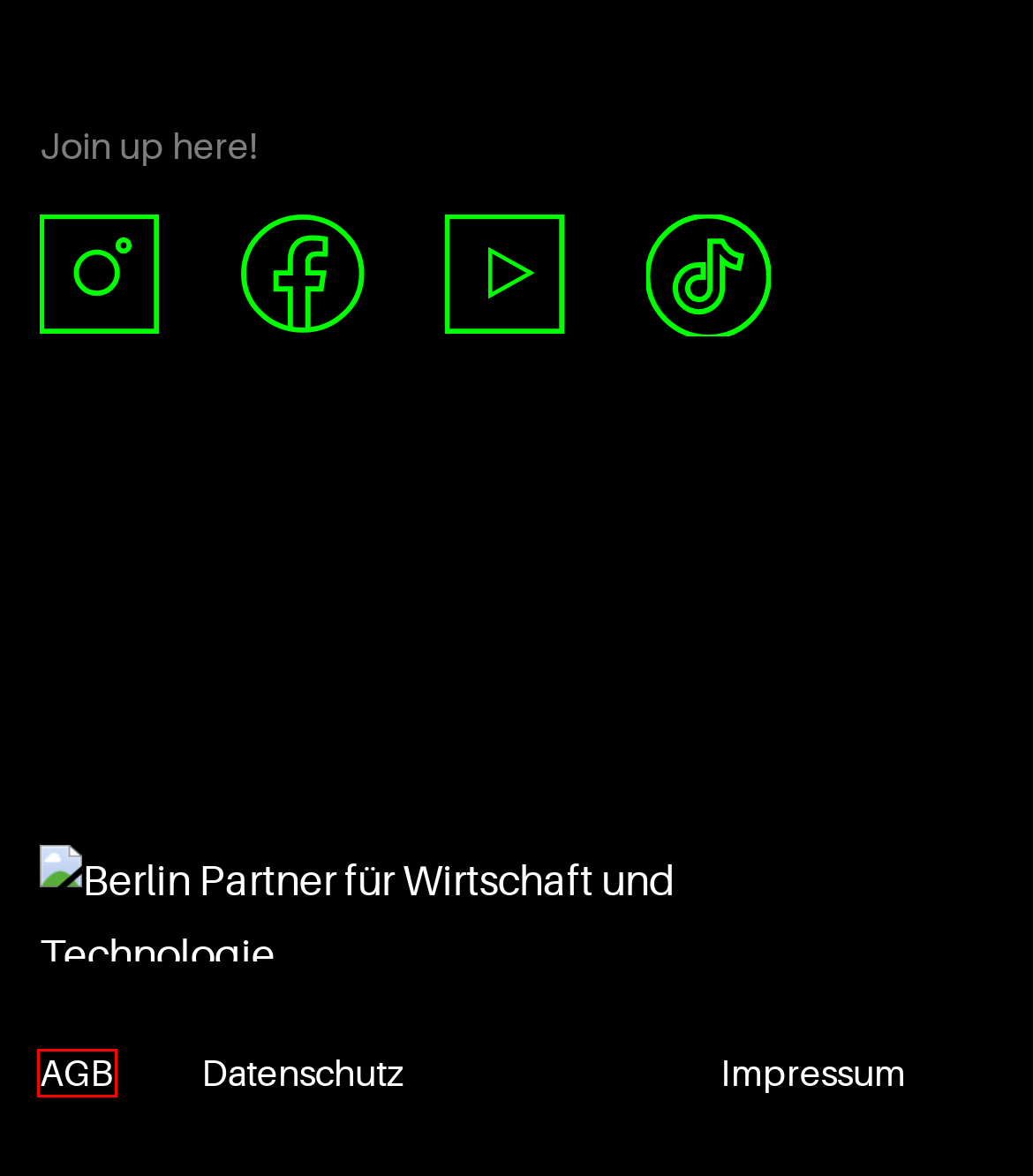You have been given a screenshot of a webpage with a red bounding box around a UI element. Select the most appropriate webpage description for the new webpage that appears after clicking the element within the red bounding box. The choices are:
A. Alle News und Infos über das Projekt Neo.Fashion.
B. Pressebereich der Neo.Fashion. 2024 @ Berlin Fashion Week
C. AGB - Neo.Fashion.
D. Warum die Neo.Fashion. und wer? Mehr über uns...
E. Datenschutz - Neo.Fashion.
F. Deine Tickets für die Neo.Fashion. 24 @ Berlin Fashion Week
G. Impressum - Neo.Fashion.
H. Die Neo.Fashion. 2024 @ Atrium Tower am Potsdamer Platz

C